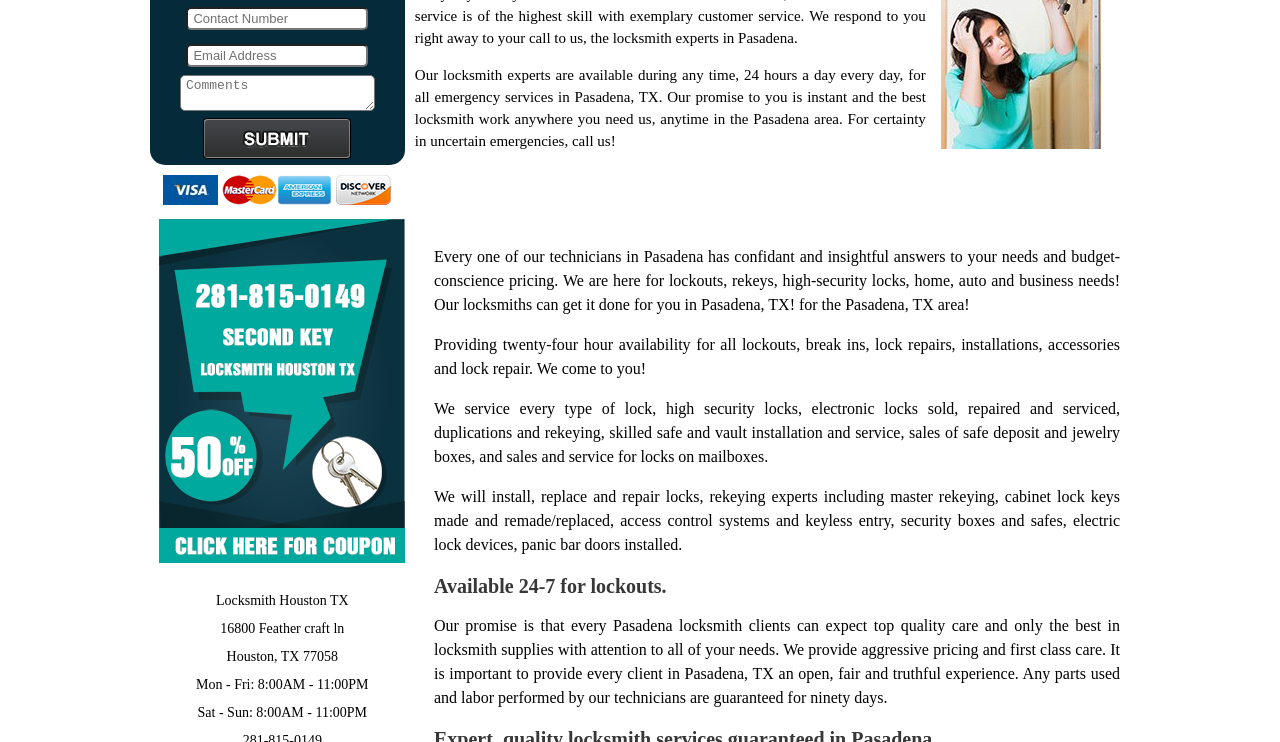Based on the element description alt="submit", identify the bounding box of the UI element in the given webpage screenshot. The coordinates should be in the format (top-left x, top-left y, bottom-right x, bottom-right y) and must be between 0 and 1.

[0.158, 0.158, 0.275, 0.216]